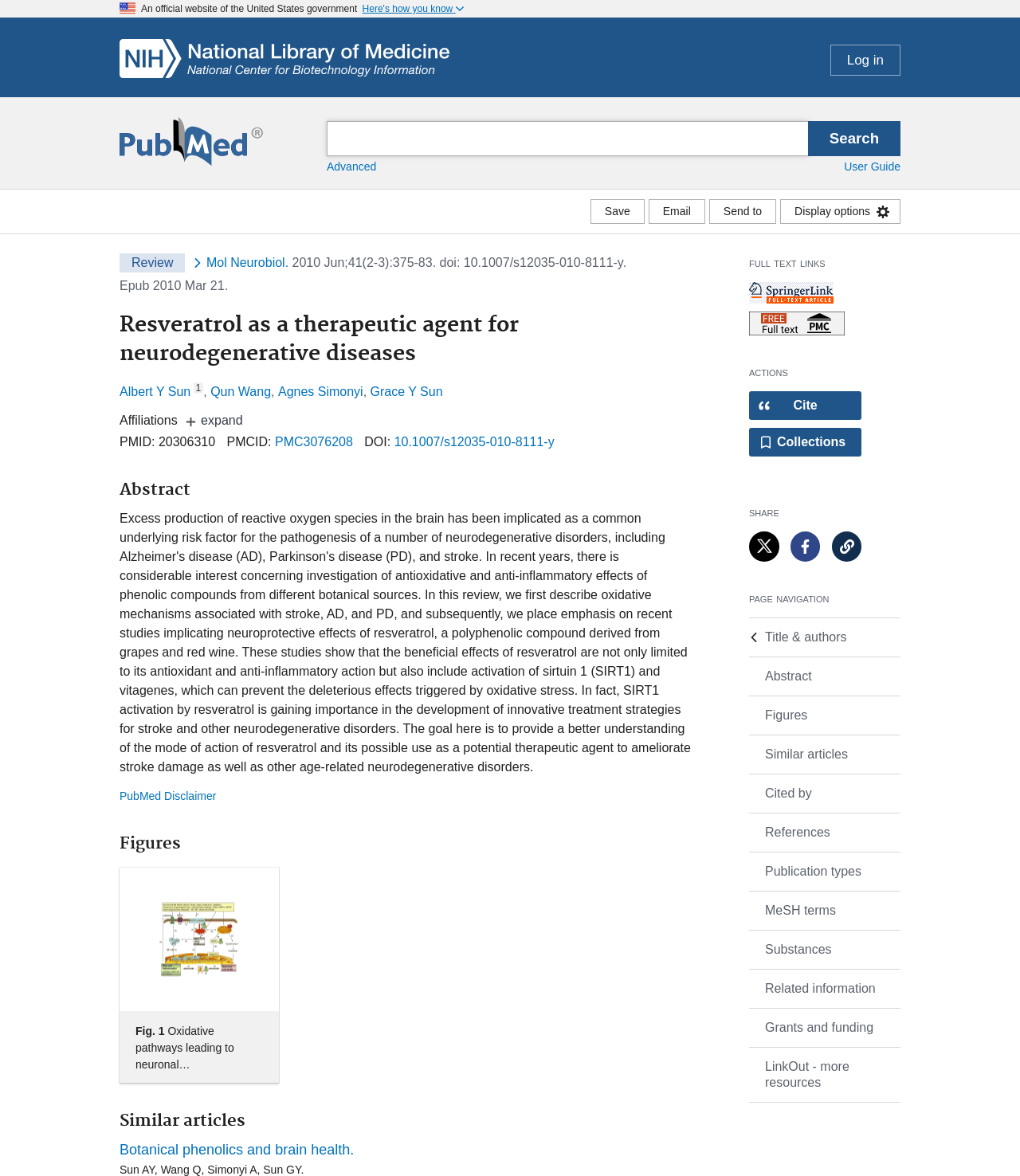How many sections are listed in the navigation?
Provide an in-depth answer to the question, covering all aspects.

I counted the number of links in the navigation section, which are 'Title & authors', 'Abstract', 'Figures', 'Similar articles', 'Cited by', 'References', 'Publication types', 'MeSH terms', 'Substances', 'Related information', 'Grants and funding', and 'LinkOut - more resources'.